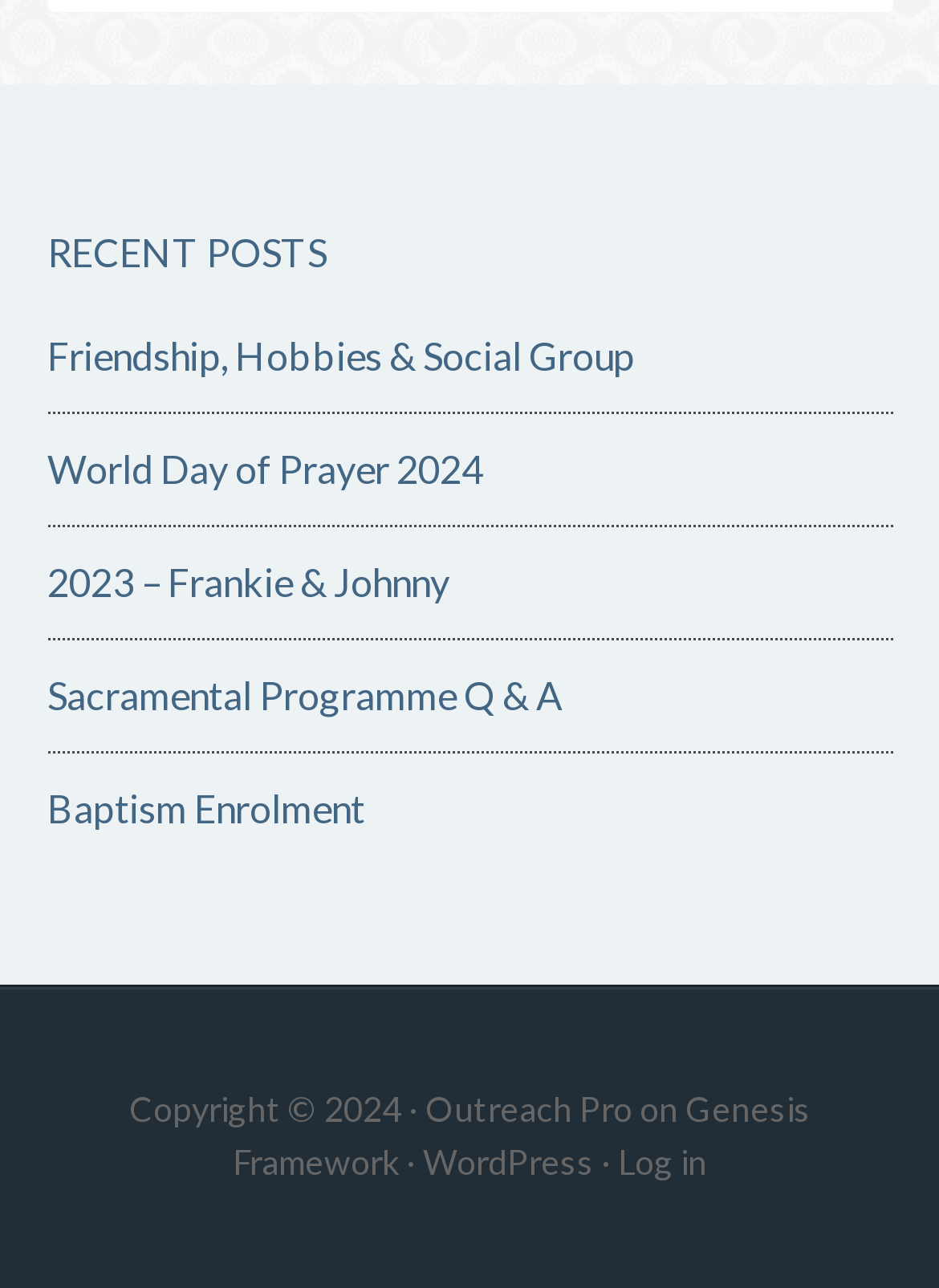Given the webpage screenshot, identify the bounding box of the UI element that matches this description: "Log in".

[0.658, 0.887, 0.753, 0.918]